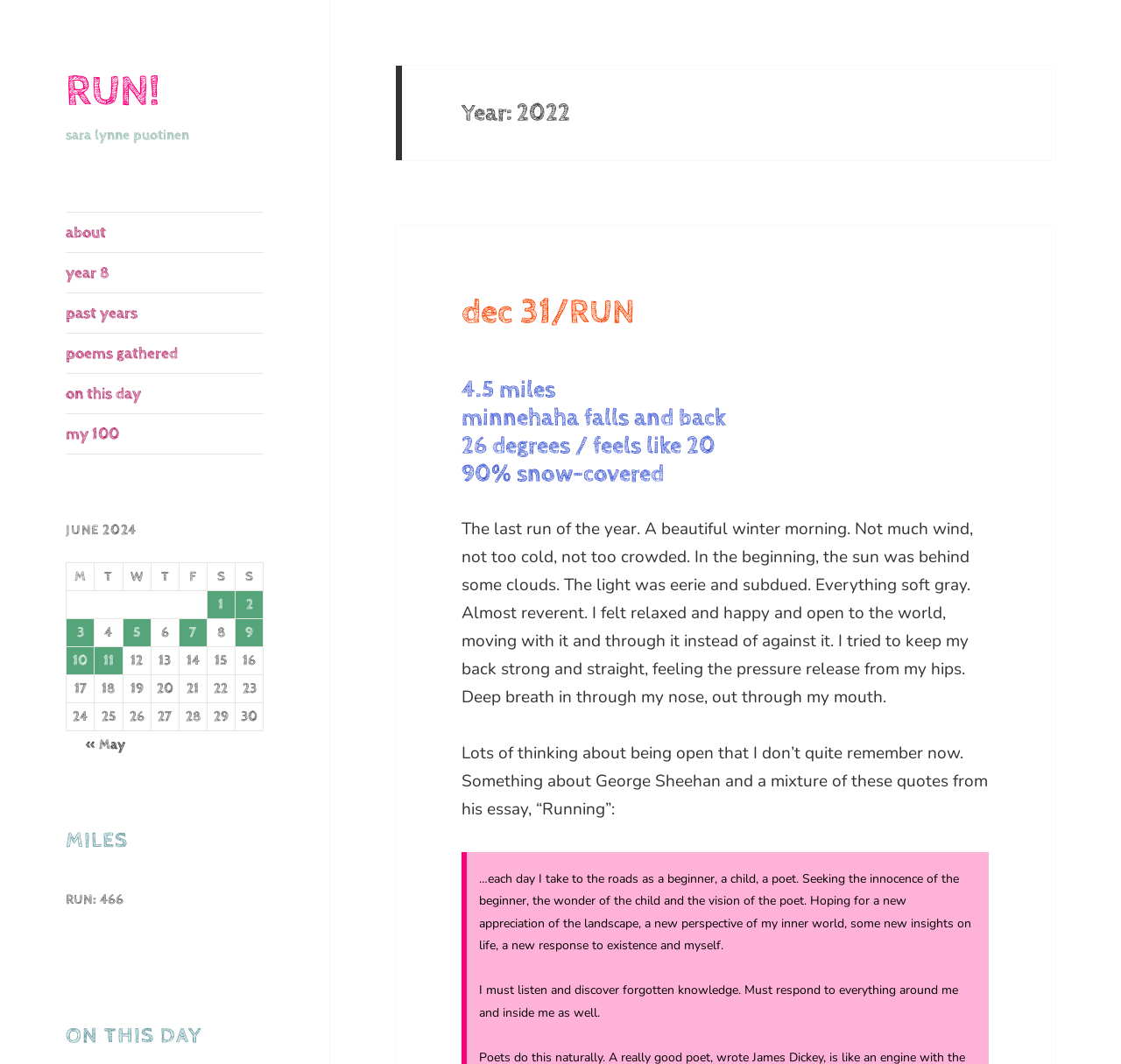Predict the bounding box for the UI component with the following description: "Must Reads".

None